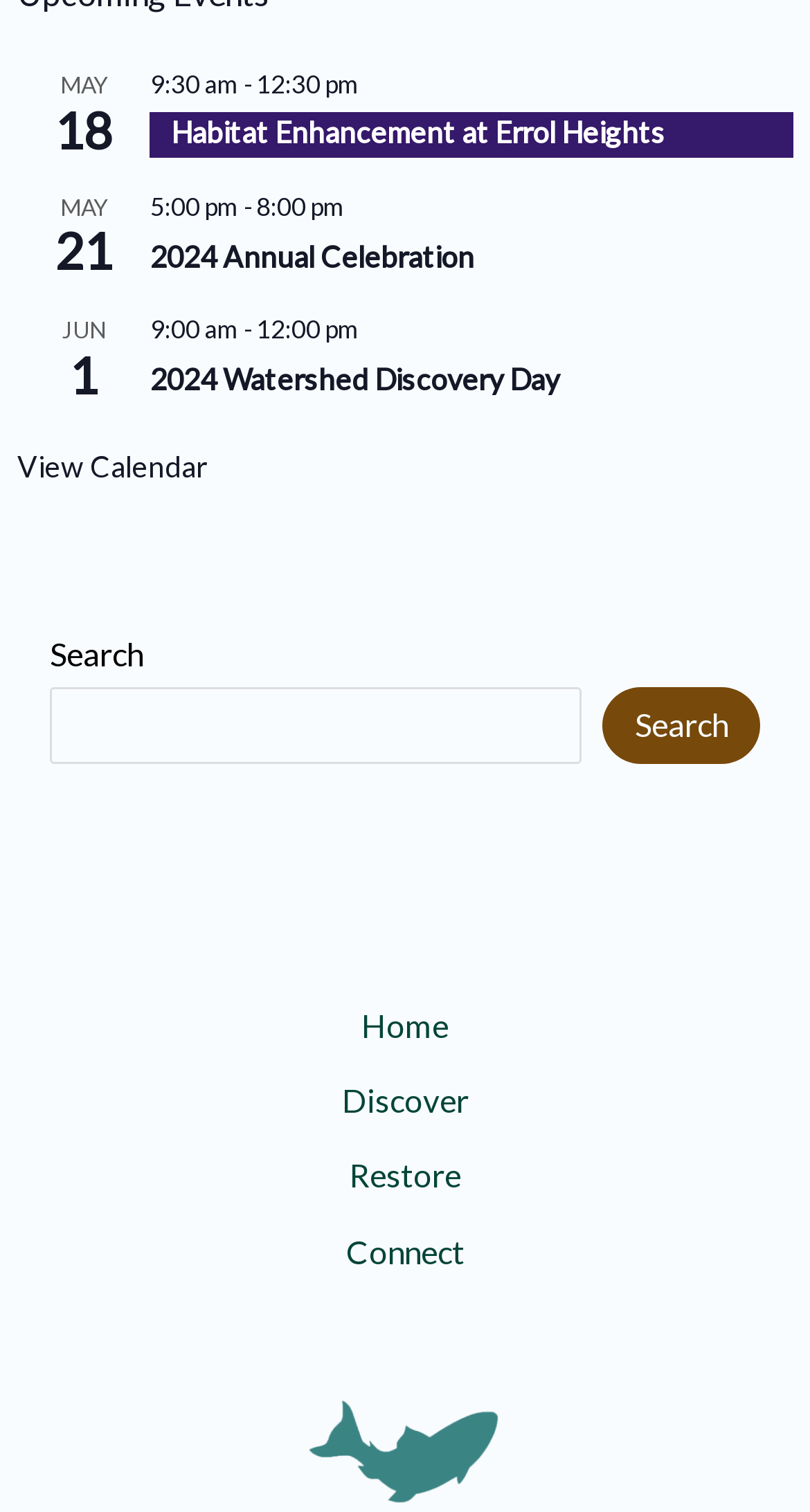Please study the image and answer the question comprehensively:
How many events are listed on this page?

I counted the number of article elements on the page, which are [639], [641], and [643]. Each of these elements represents an event, so there are 3 events listed on this page.